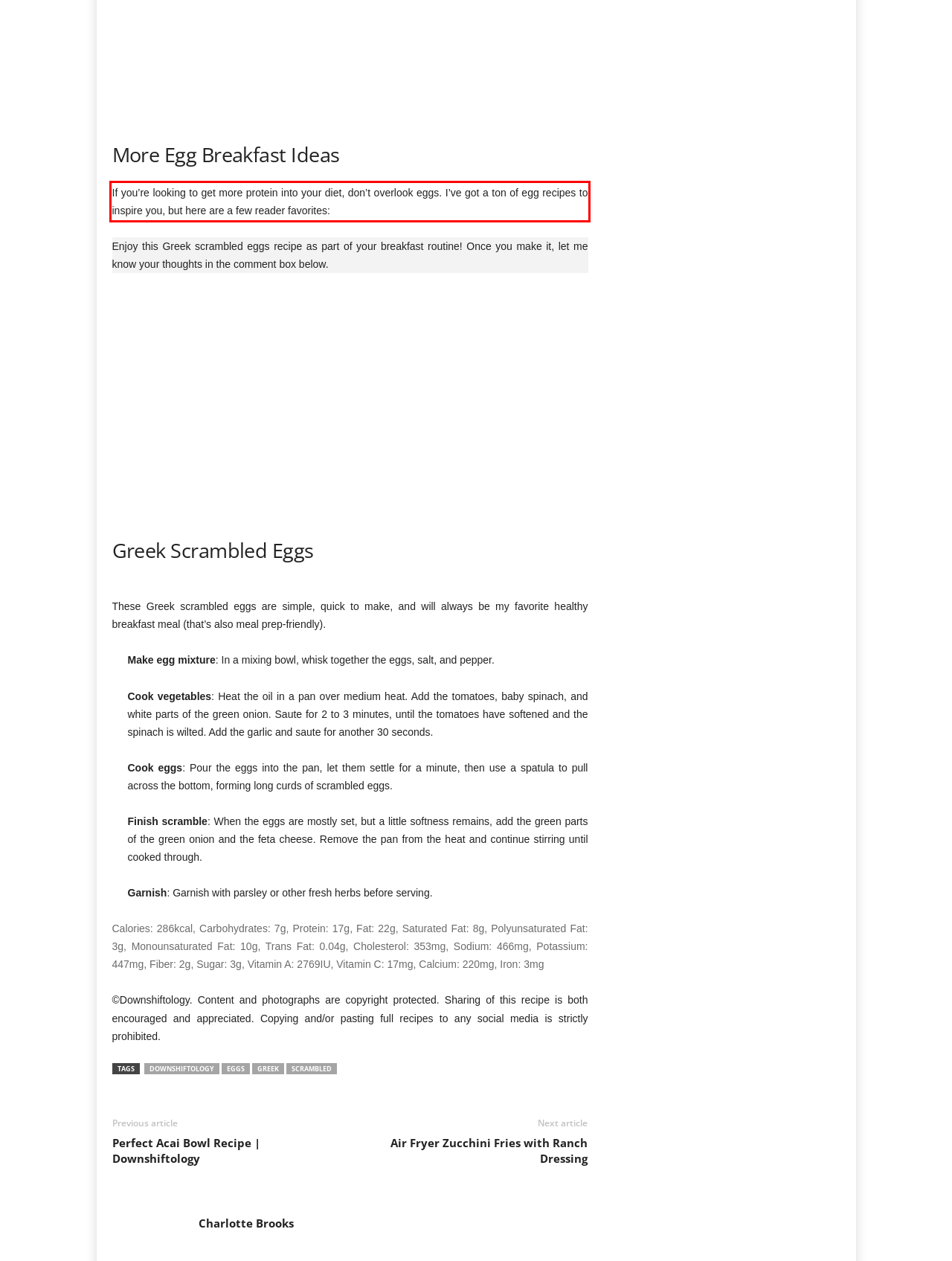Within the screenshot of the webpage, locate the red bounding box and use OCR to identify and provide the text content inside it.

If you’re looking to get more protein into your diet, don’t overlook eggs. I’ve got a ton of egg recipes to inspire you, but here are a few reader favorites: